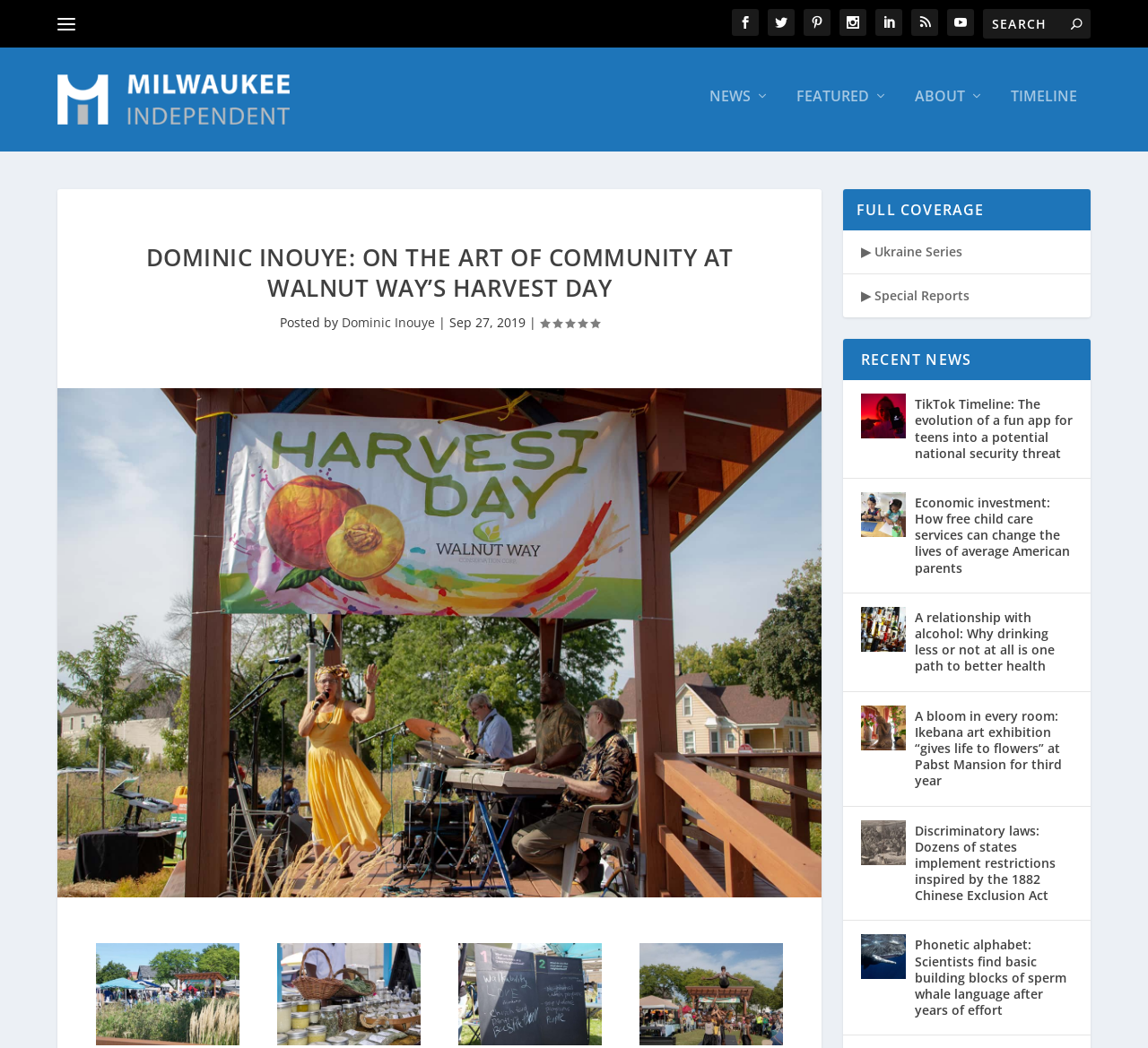Locate the bounding box coordinates of the clickable area needed to fulfill the instruction: "Read the article by Dominic Inouye".

[0.298, 0.293, 0.379, 0.309]